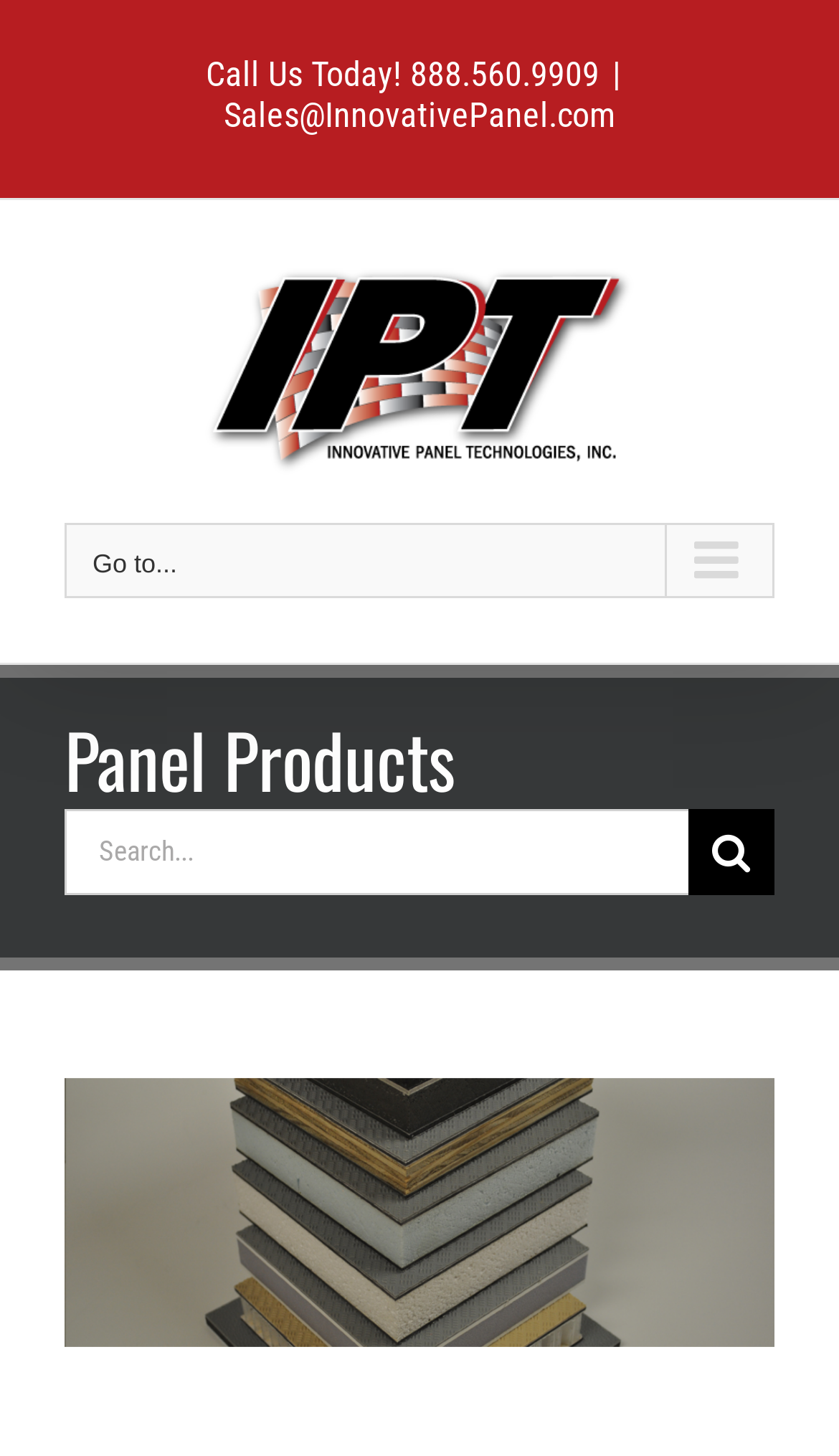Answer the question in a single word or phrase:
What is the purpose of the search box?

Search for panel products